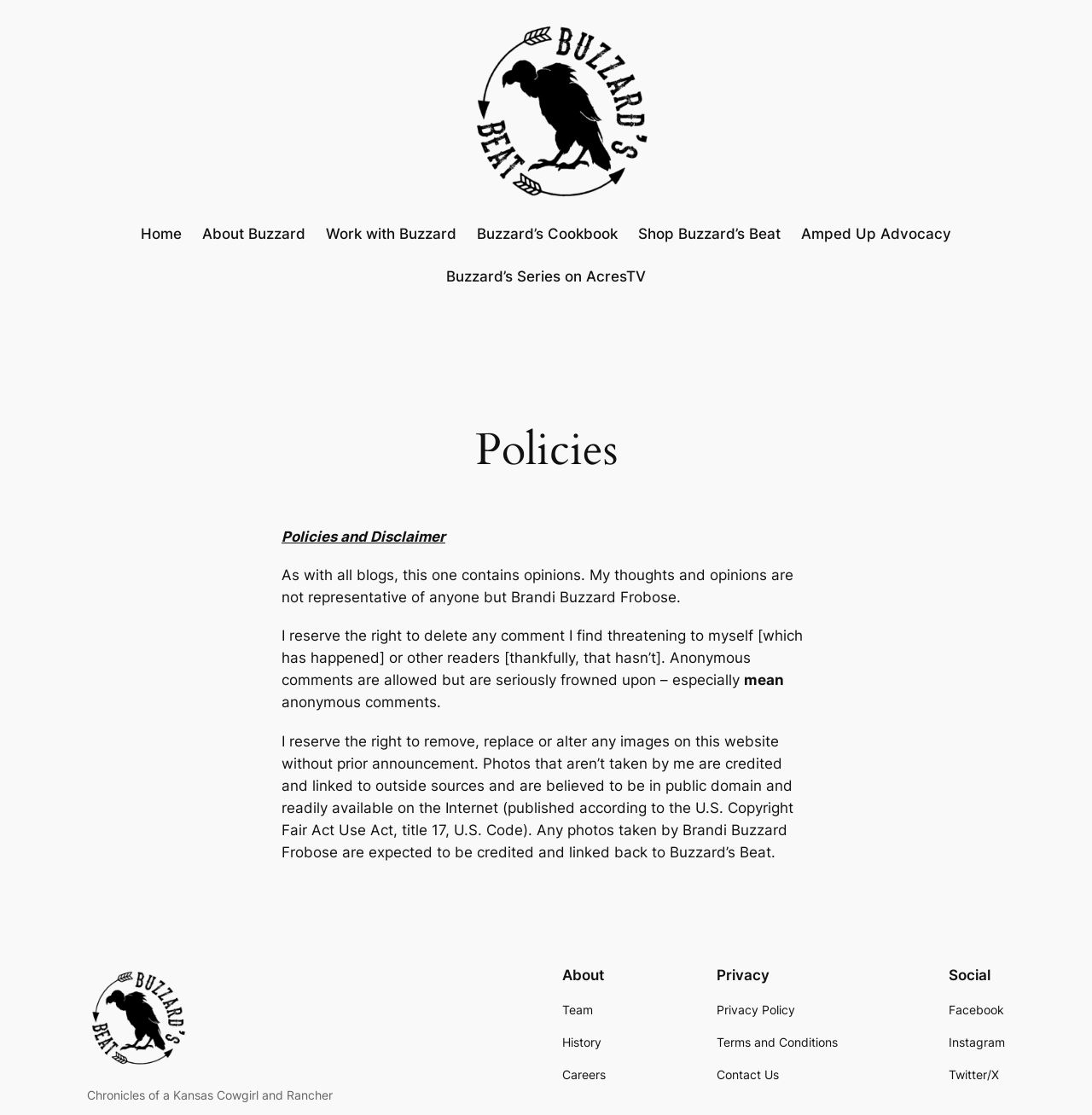What social media platforms can readers follow the blog on?
Please give a detailed answer to the question using the information shown in the image.

The social media links are located at the bottom of the webpage, under the 'Social' heading, and include links to Facebook, Instagram, and Twitter/X, allowing readers to follow the blog on these platforms.